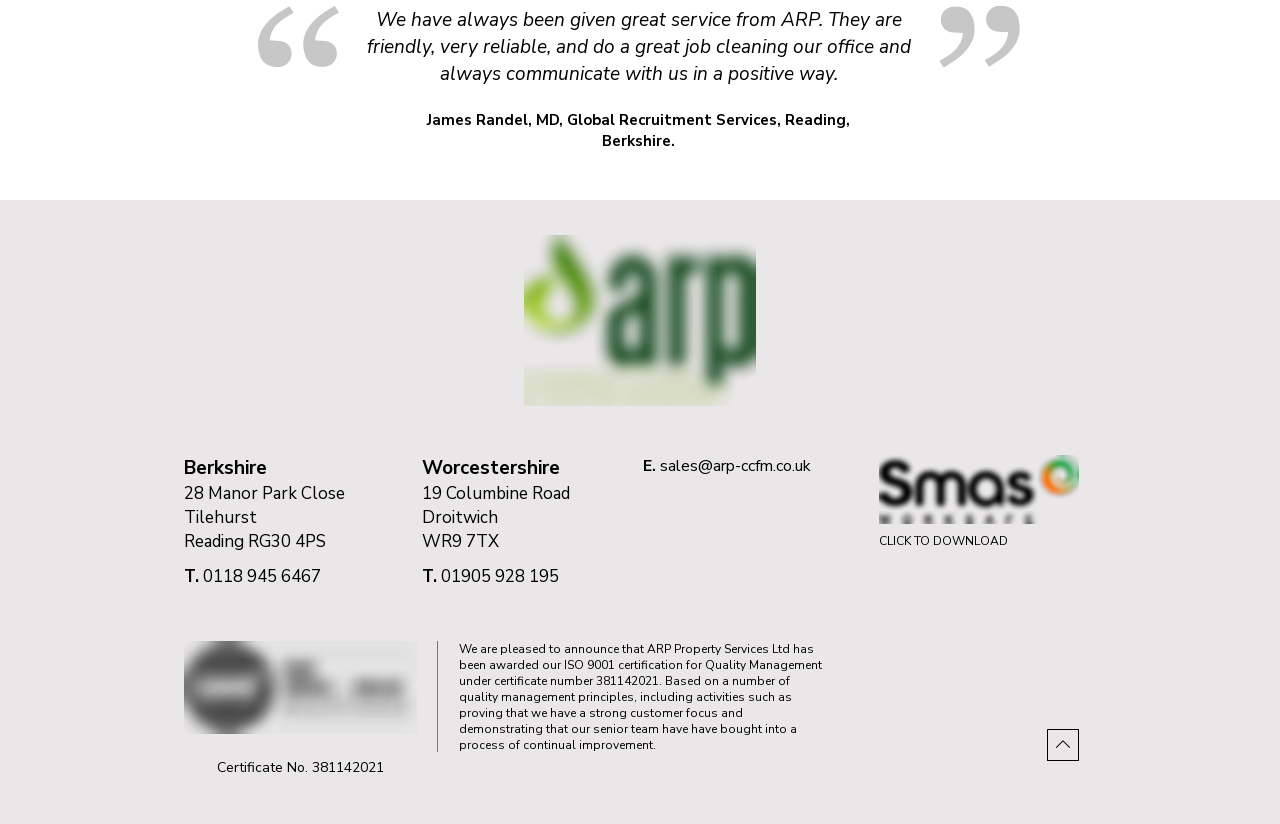How many offices does ARP have? From the image, respond with a single word or brief phrase.

2